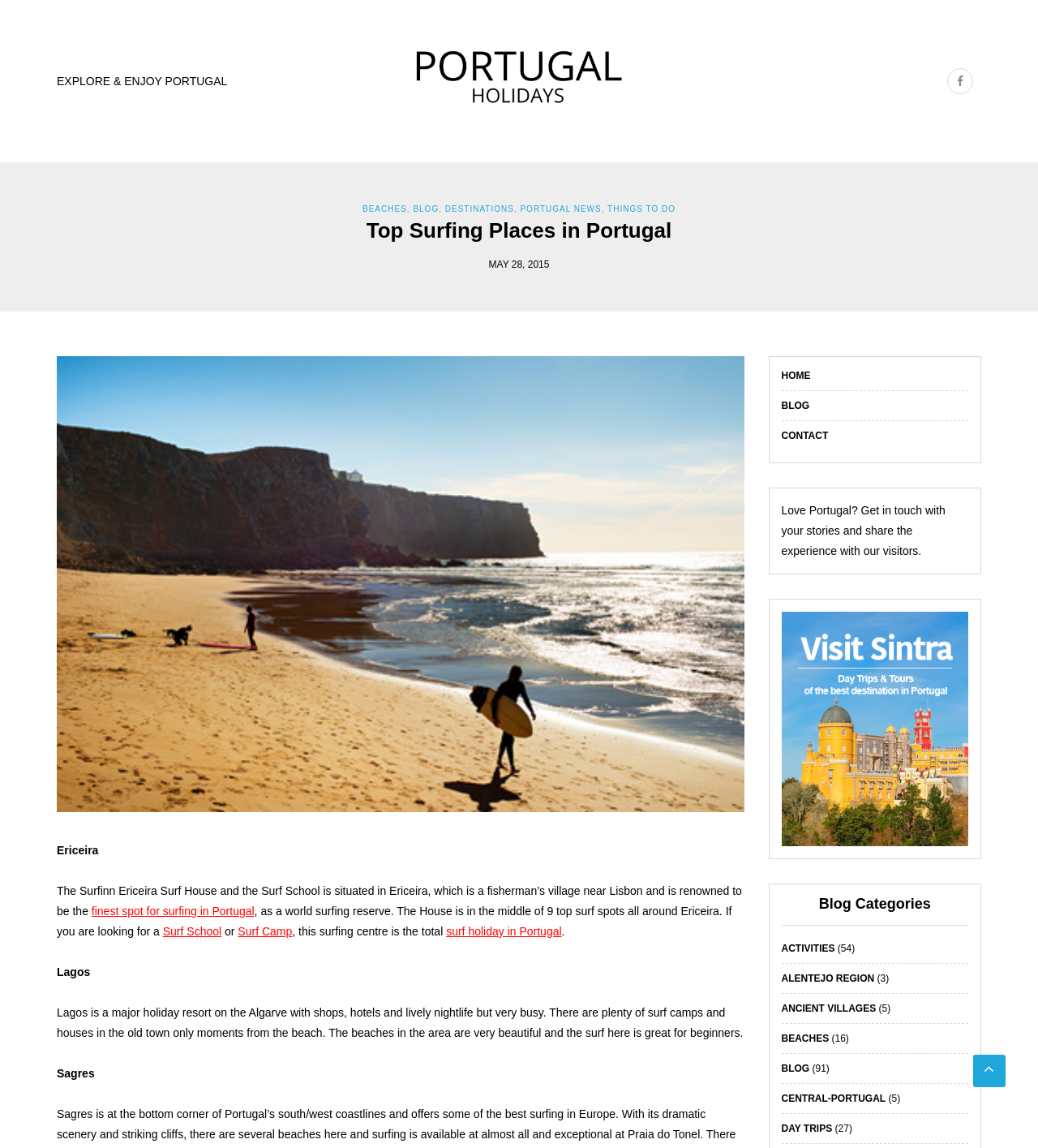Locate the coordinates of the bounding box for the clickable region that fulfills this instruction: "Check out the 'Sintra Tours' option".

[0.753, 0.628, 0.933, 0.64]